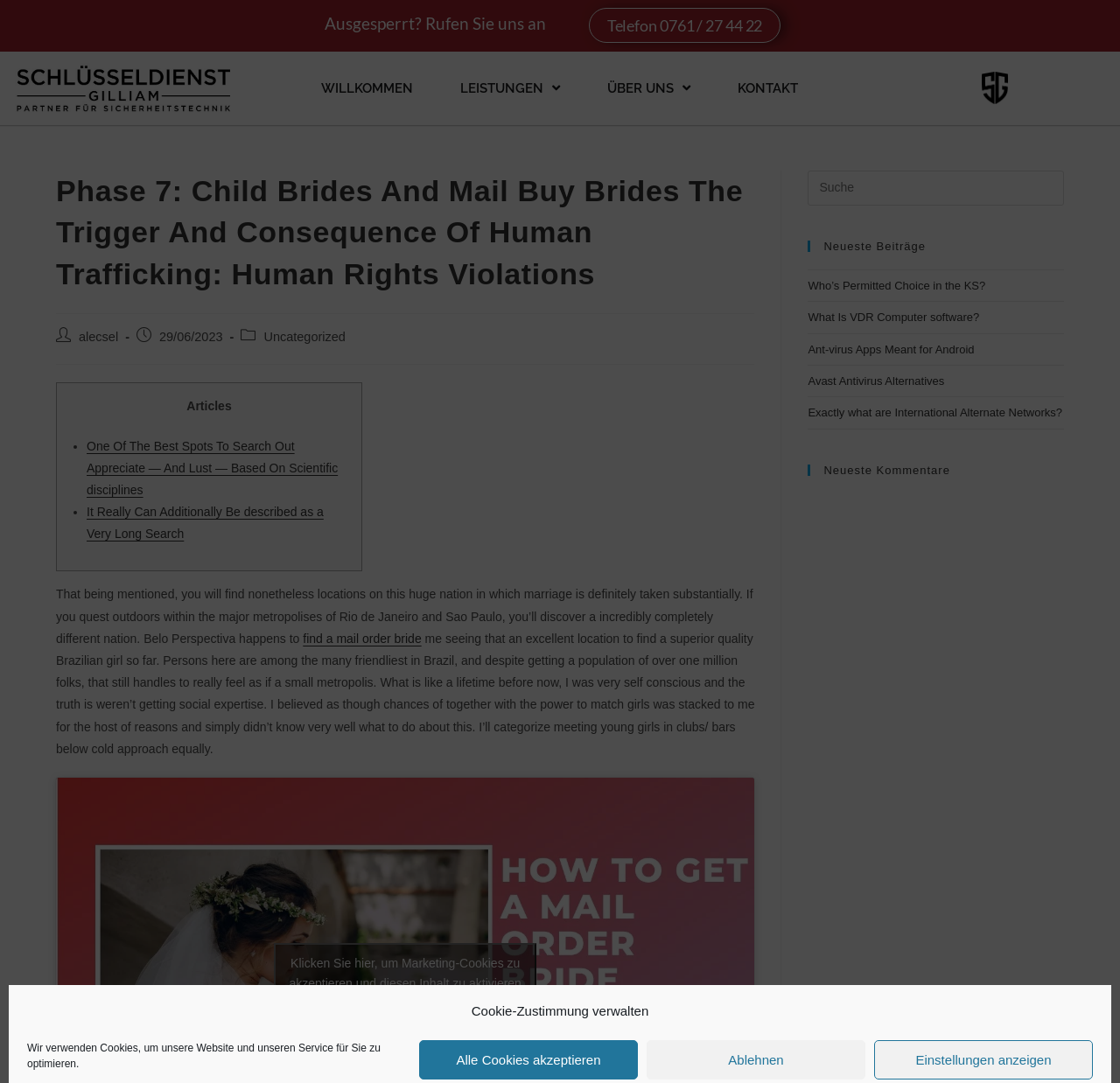Please specify the bounding box coordinates of the clickable region to carry out the following instruction: "Click the link to find a mail order bride". The coordinates should be four float numbers between 0 and 1, in the format [left, top, right, bottom].

[0.271, 0.583, 0.376, 0.596]